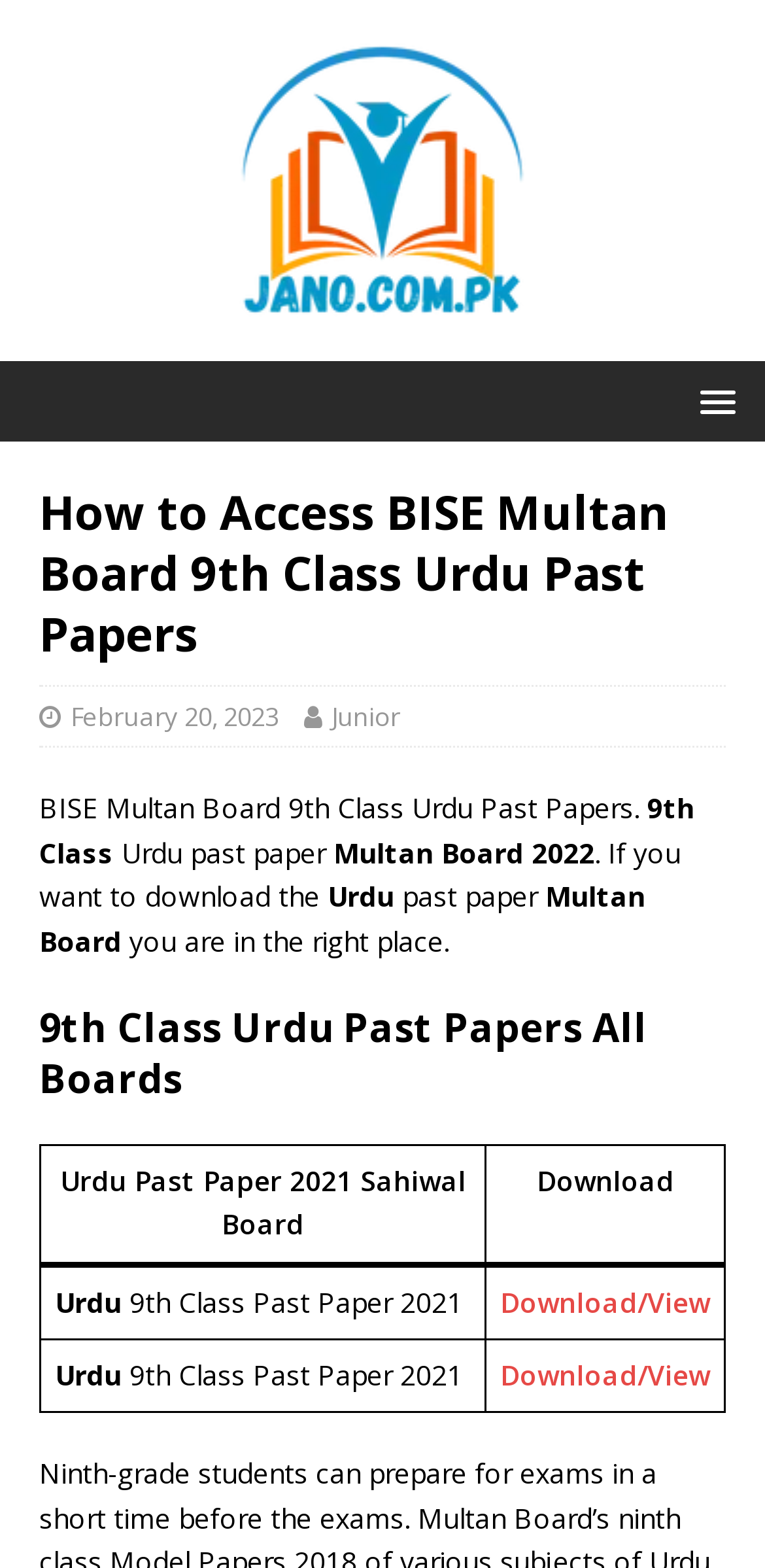What is the name of the board for the Urdu past paper 2021?
Based on the image, please offer an in-depth response to the question.

I found the answer by looking at the table and finding the column header 'Urdu Past Paper 2021 Sahiwal Board'.